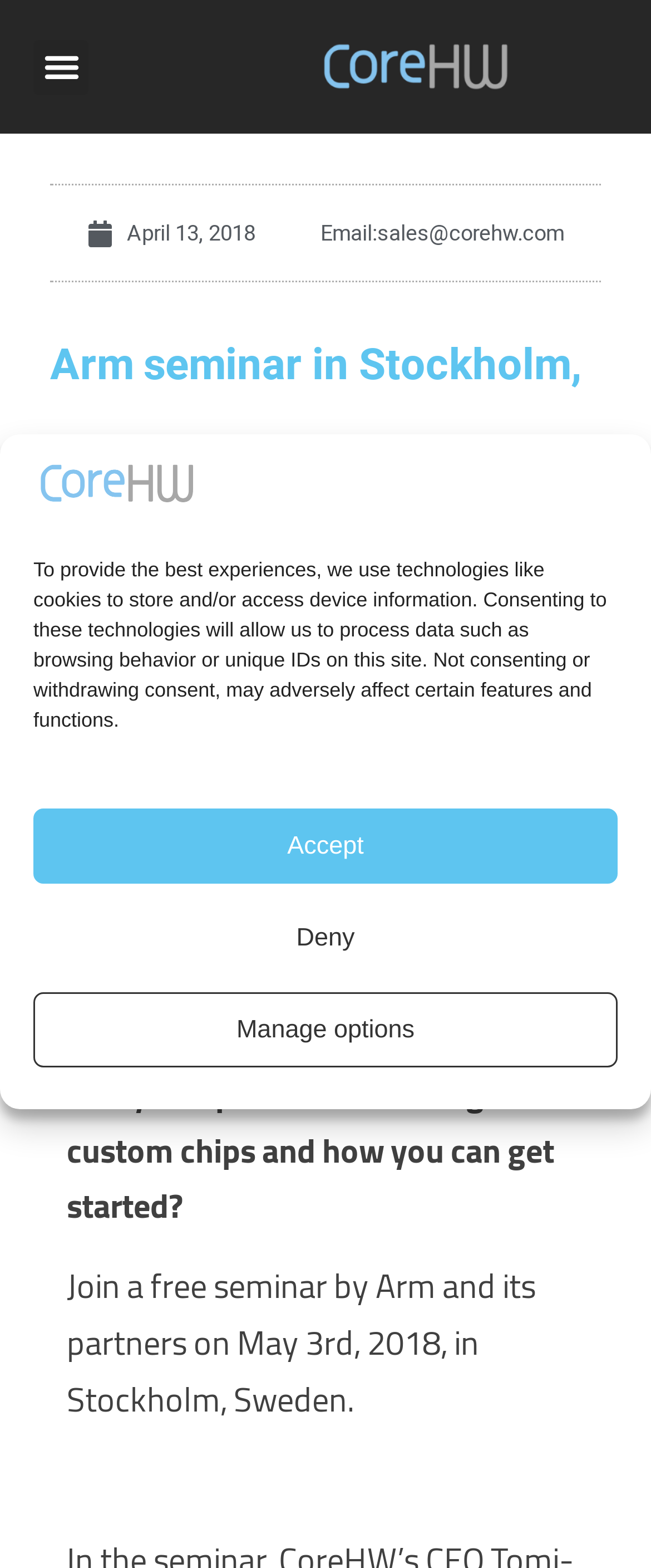Answer with a single word or phrase: 
What is the date of the Arm seminar?

May 3rd, 2018